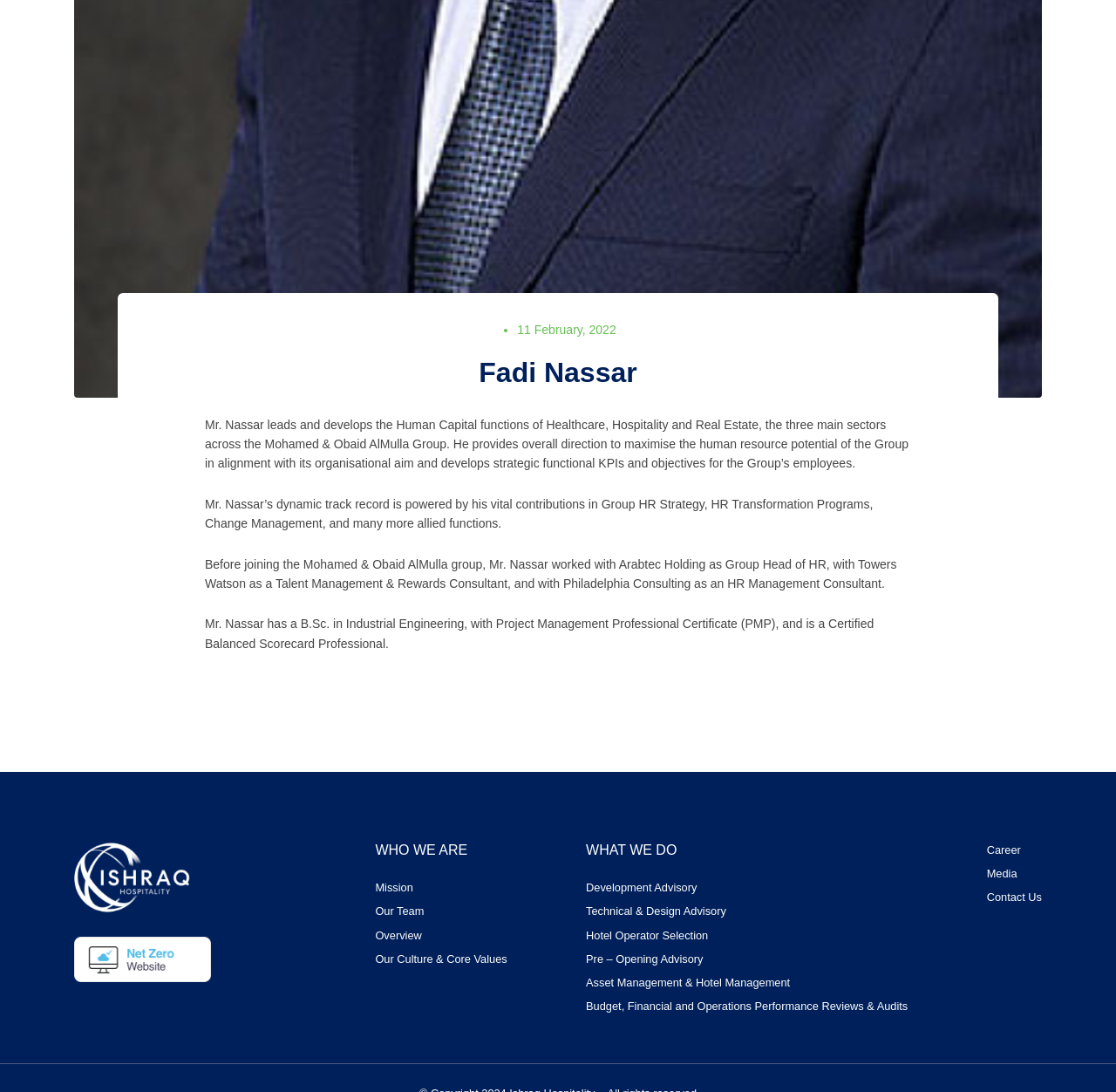Locate the bounding box coordinates of the element's region that should be clicked to carry out the following instruction: "Read about WHO WE ARE". The coordinates need to be four float numbers between 0 and 1, i.e., [left, top, right, bottom].

[0.336, 0.771, 0.454, 0.786]